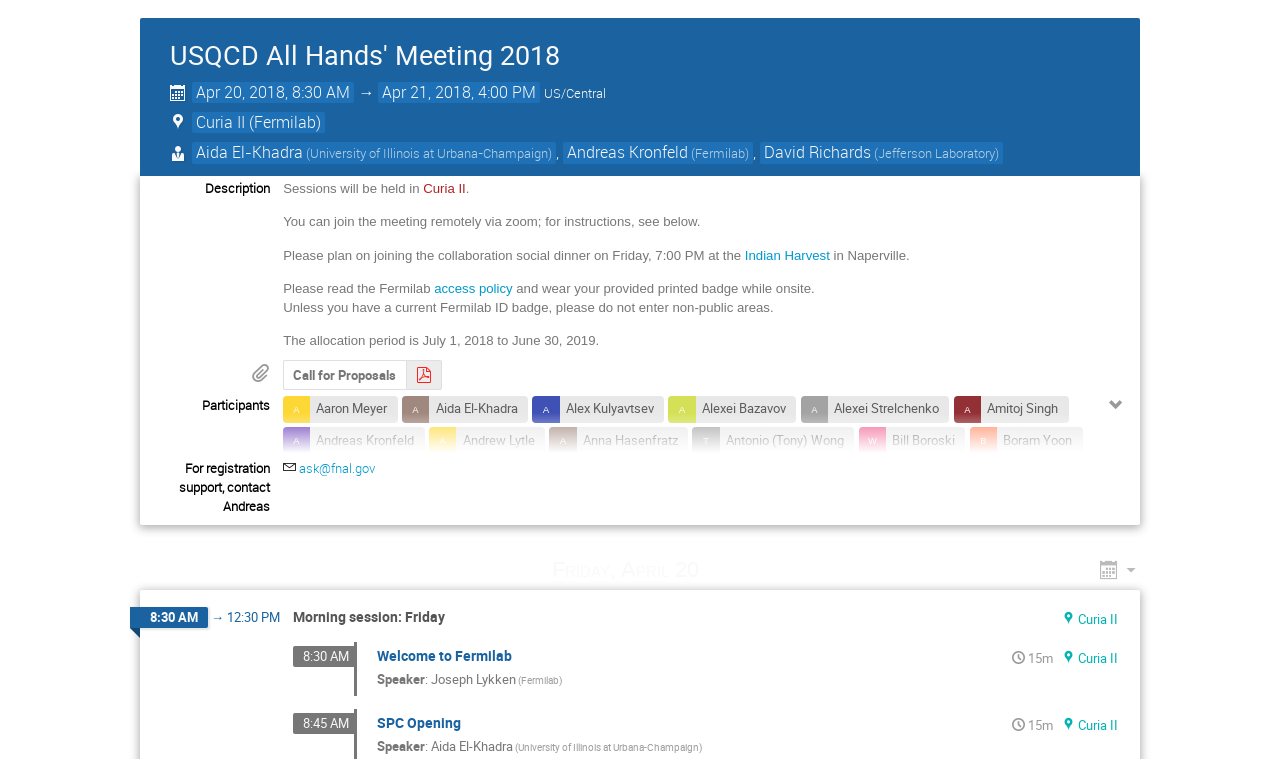Please locate and generate the primary heading on this webpage.

USQCD All Hands' Meeting 2018